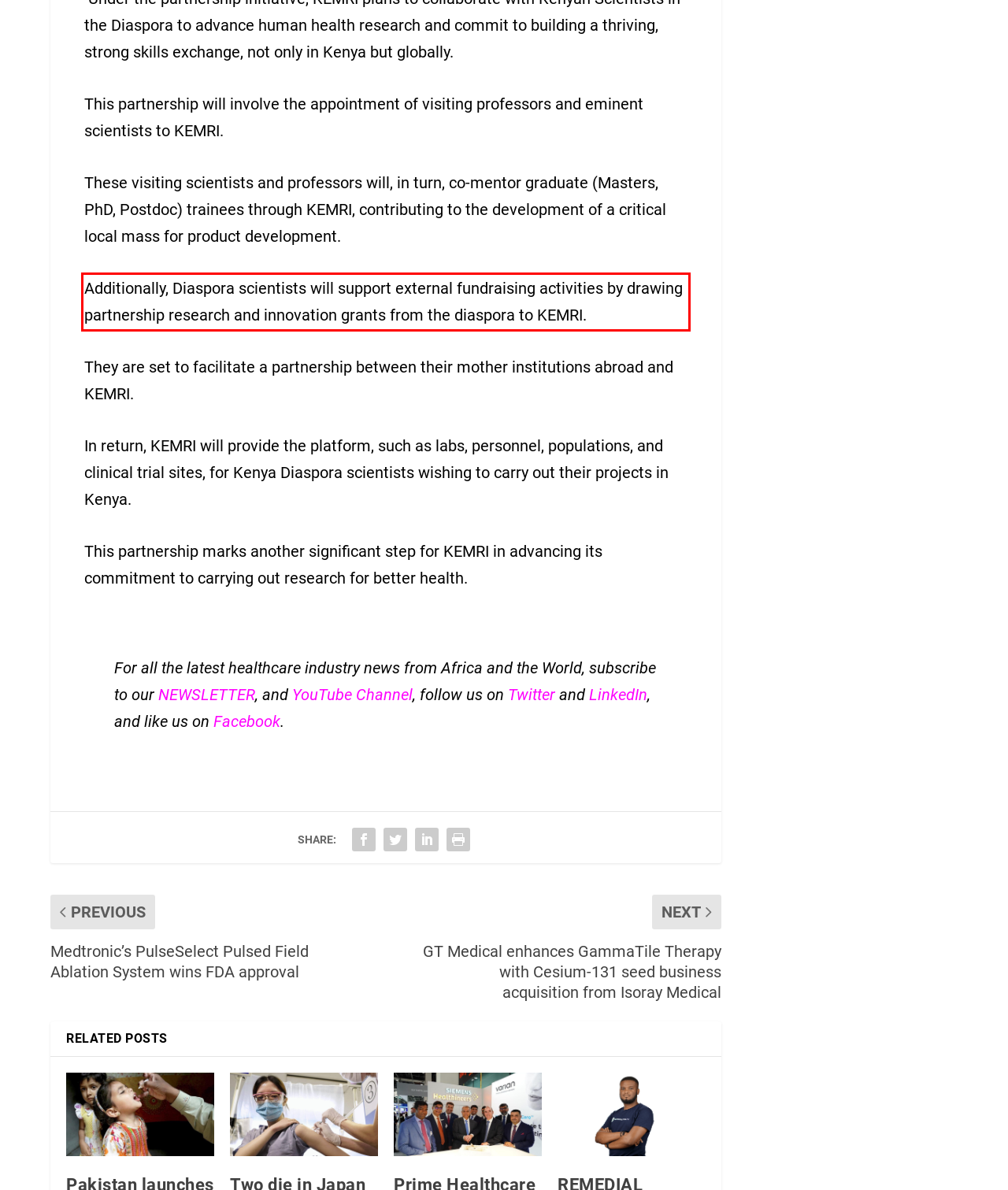Please extract the text content within the red bounding box on the webpage screenshot using OCR.

Additionally, Diaspora scientists will support external fundraising activities by drawing partnership research and innovation grants from the diaspora to KEMRI.